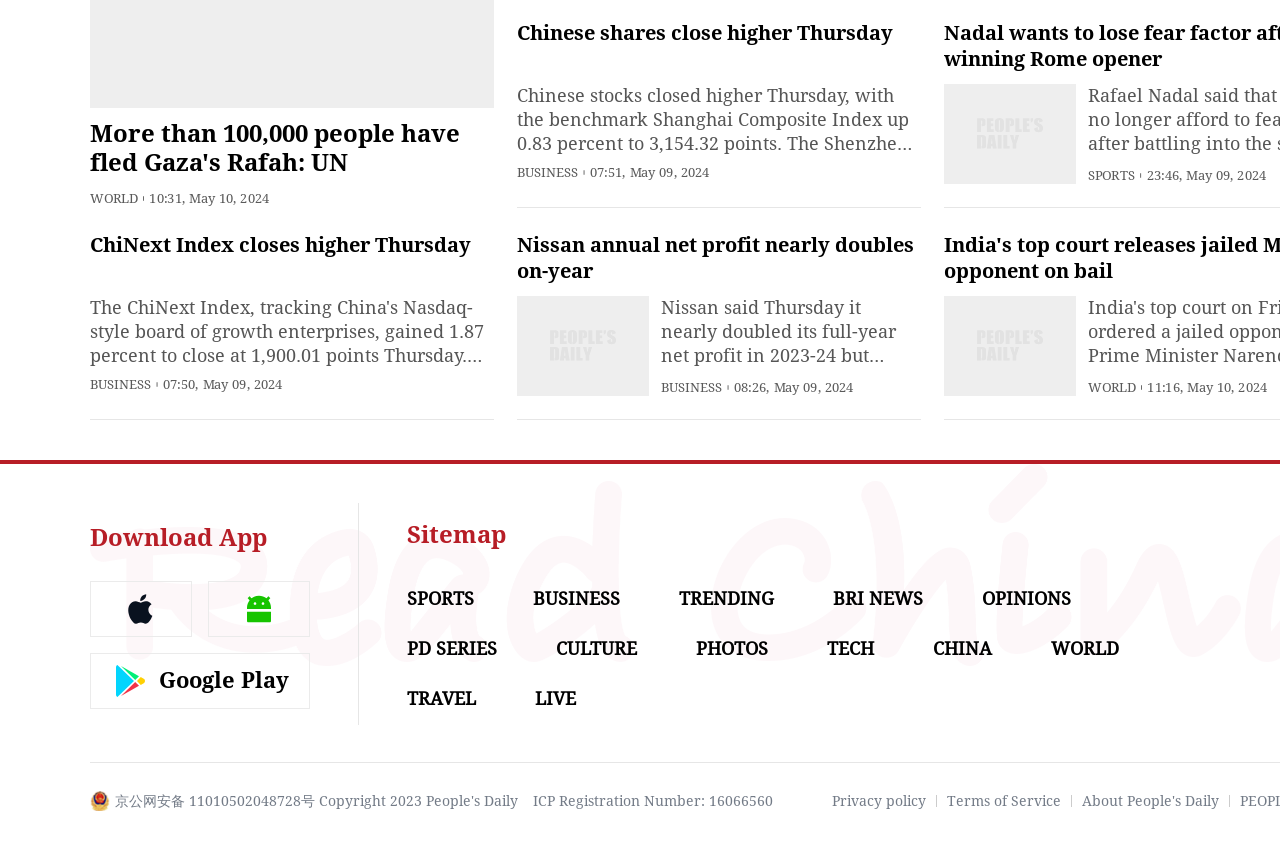Provide a short, one-word or phrase answer to the question below:
What is the date of the news 'Chinese shares close higher Thursday'?

May 10, 2024